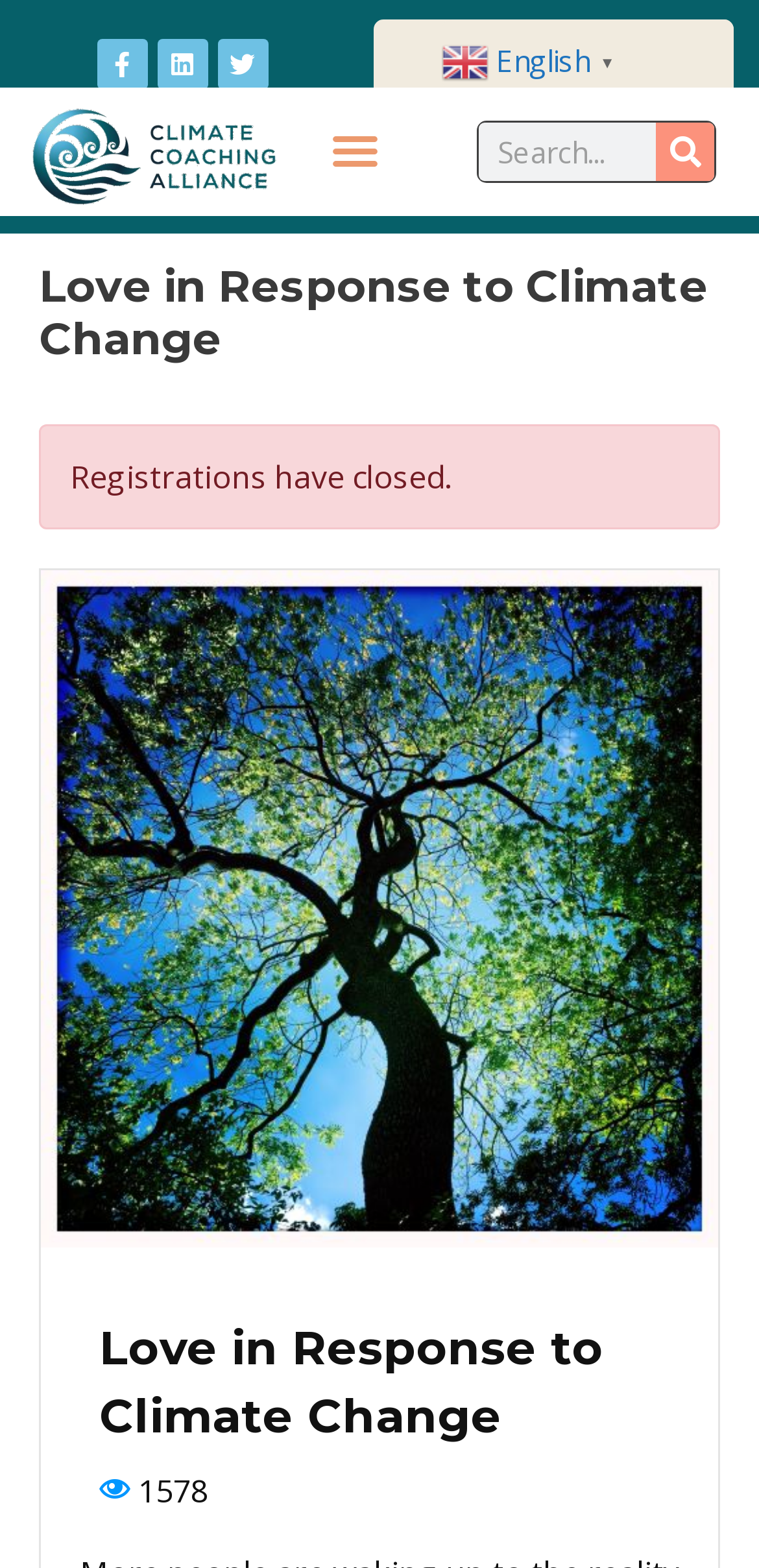Based on the element description English▼, identify the bounding box coordinates for the UI element. The coordinates should be in the format (top-left x, top-left y, bottom-right x, bottom-right y) and within the 0 to 1 range.

[0.582, 0.025, 0.823, 0.05]